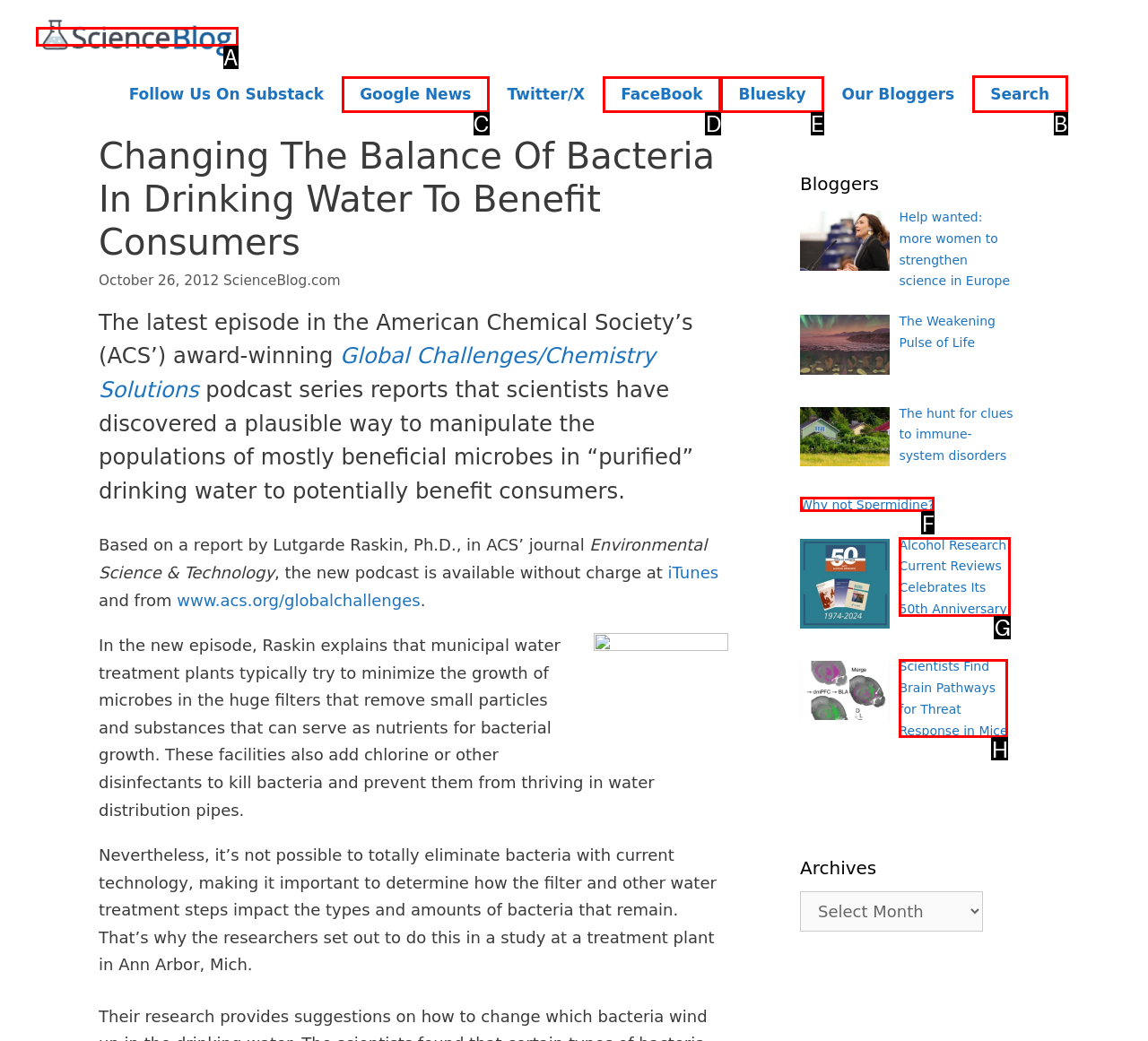Which UI element's letter should be clicked to achieve the task: Search for articles
Provide the letter of the correct choice directly.

B